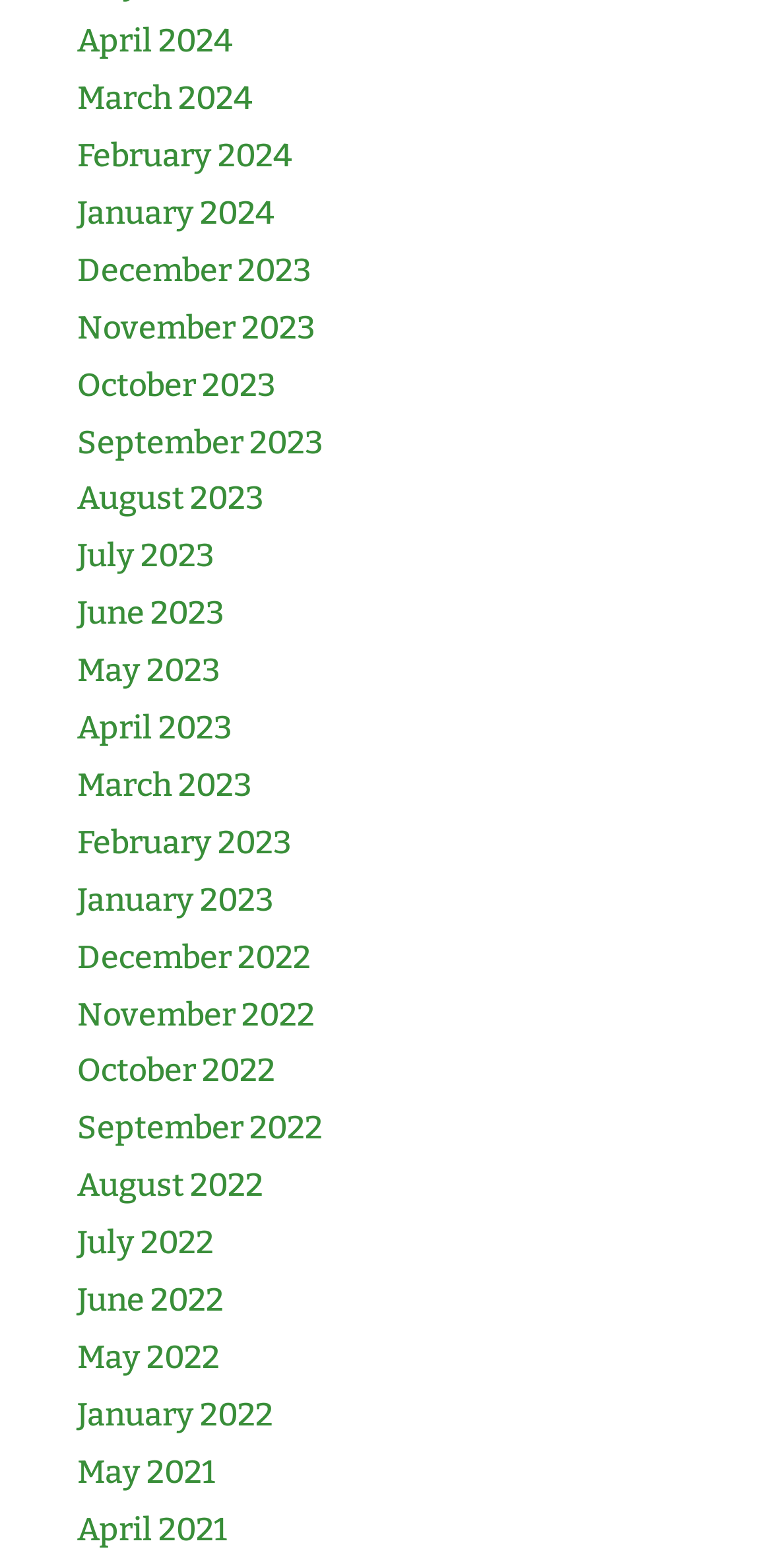Indicate the bounding box coordinates of the clickable region to achieve the following instruction: "open Twitter page."

None